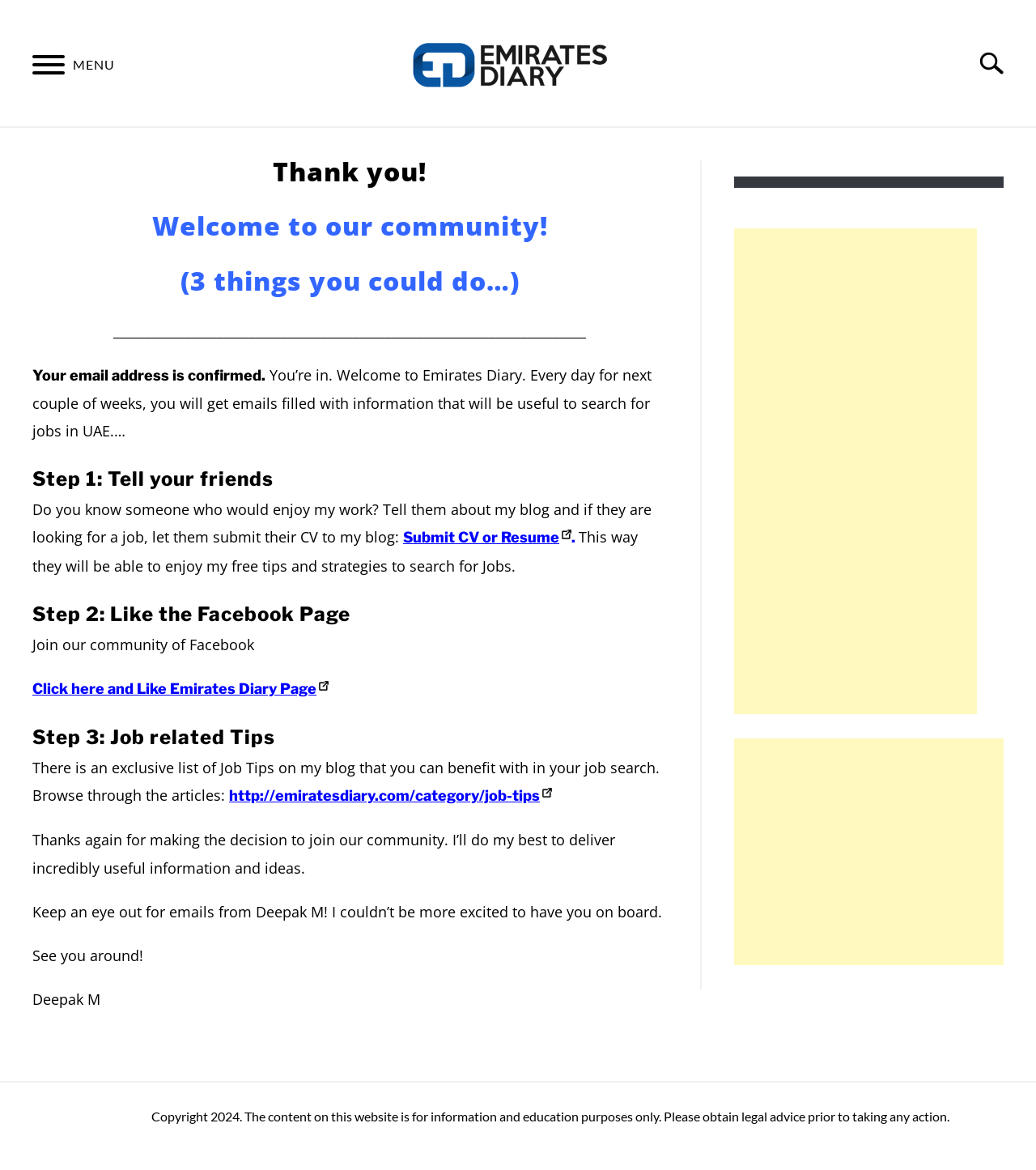Illustrate the webpage with a detailed description.

The webpage is a welcome page for Emirates Diary, a community focused on job search and career development in the UAE. At the top, there is a menu button on the left and a search bar on the right. Below the menu button, there are three main links: "HOME", "APPLY FOR JOBS", and "RESOURCES".

The main content of the page is divided into sections. The first section welcomes the user to the community and thanks them for joining. It also provides three steps to get started: telling friends about the blog, liking the Facebook page, and exploring job-related tips on the blog.

The first step is to tell friends about the blog, with a link to submit a CV or resume. The second step is to like the Facebook page, with a link to do so. The third step is to explore job-related tips on the blog, with a link to a category page.

Below these steps, there is a section with a heading "Thank you!" and a message thanking the user for joining the community. There is also a message from the author, Deepak M, welcoming the user and promising to deliver useful information and ideas.

On the right side of the page, there are two advertisements, one above the other. At the very bottom of the page, there is a copyright notice and a disclaimer stating that the content on the website is for information and education purposes only.